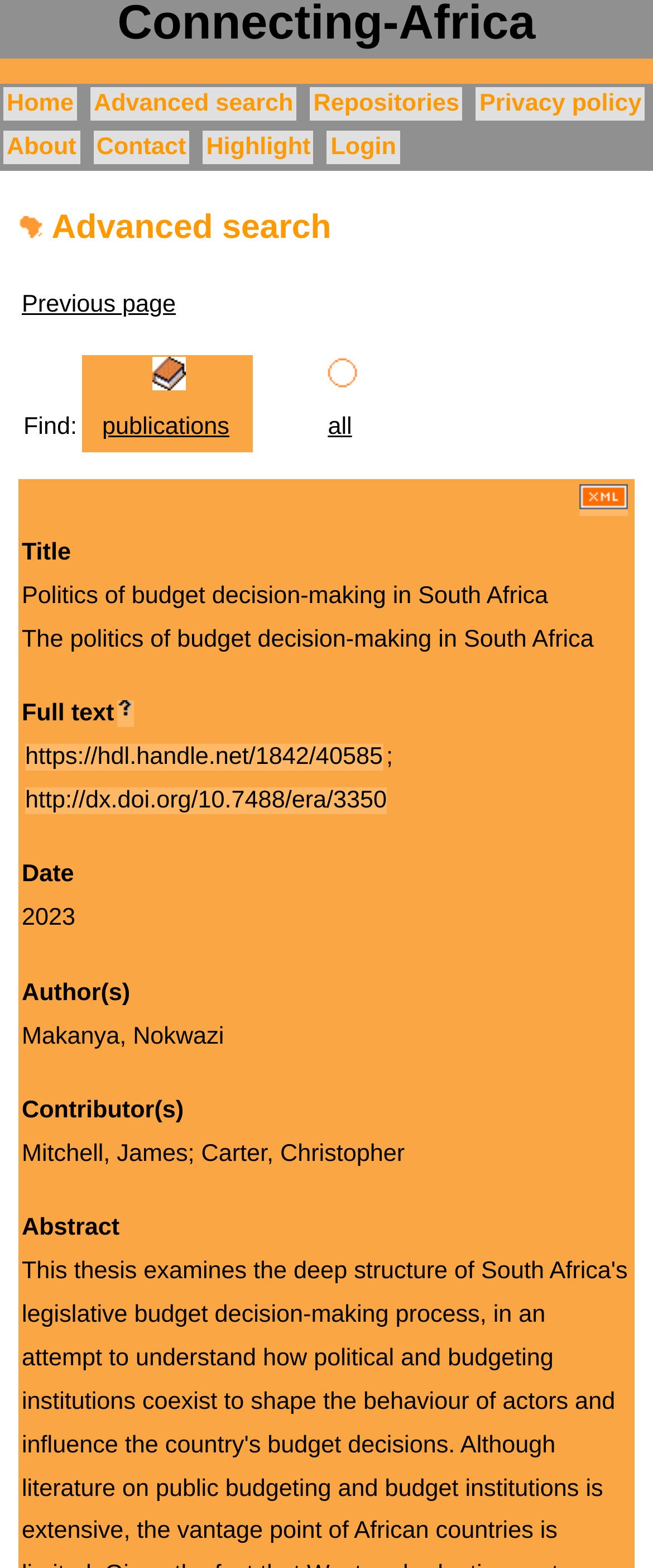Locate the bounding box coordinates of the clickable element to fulfill the following instruction: "Go to the 'Advanced search' page". Provide the coordinates as four float numbers between 0 and 1 in the format [left, top, right, bottom].

[0.138, 0.055, 0.454, 0.077]